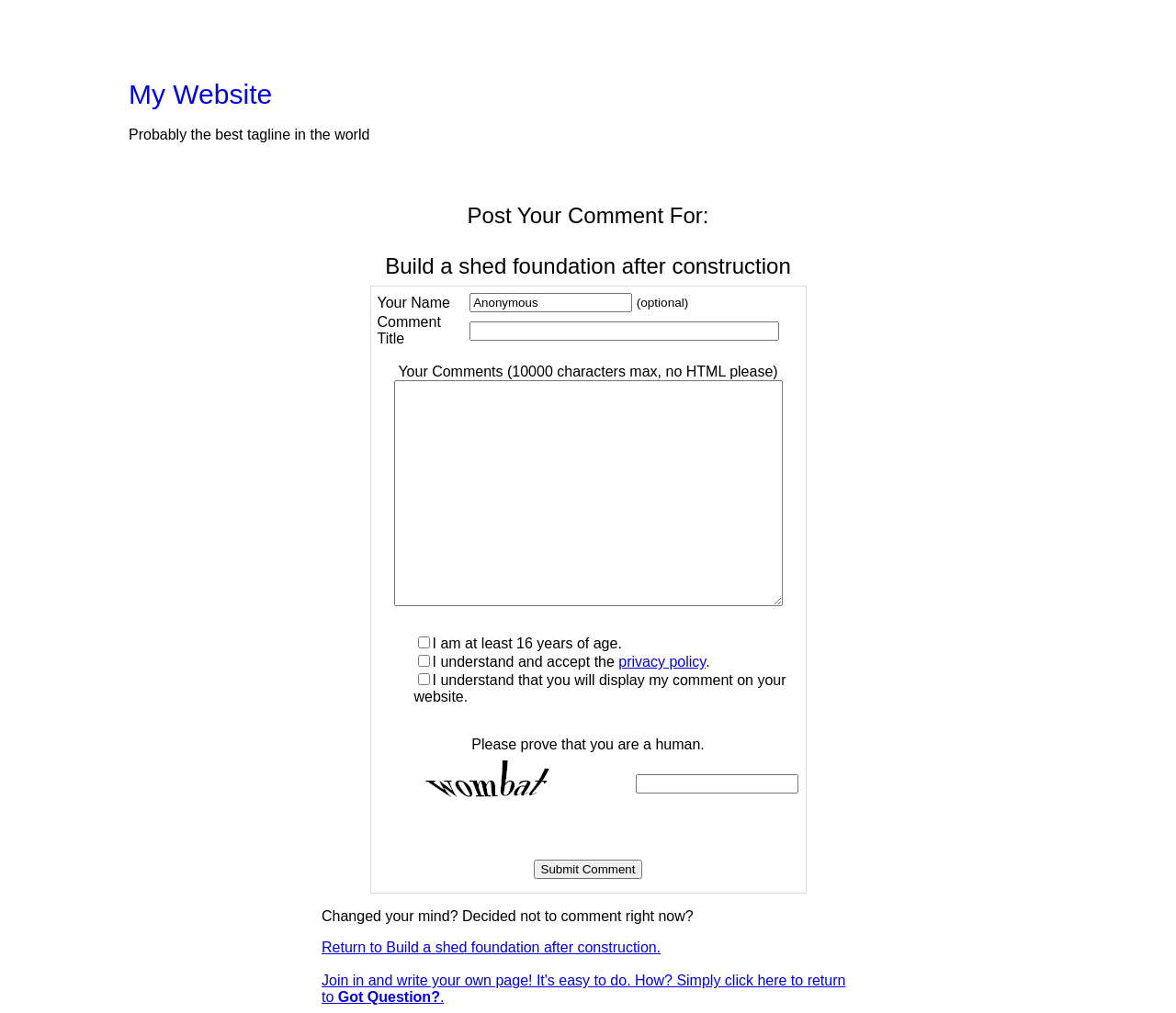Please reply to the following question with a single word or a short phrase:
What is the position of the 'Submit Comment' button?

Bottom of the page